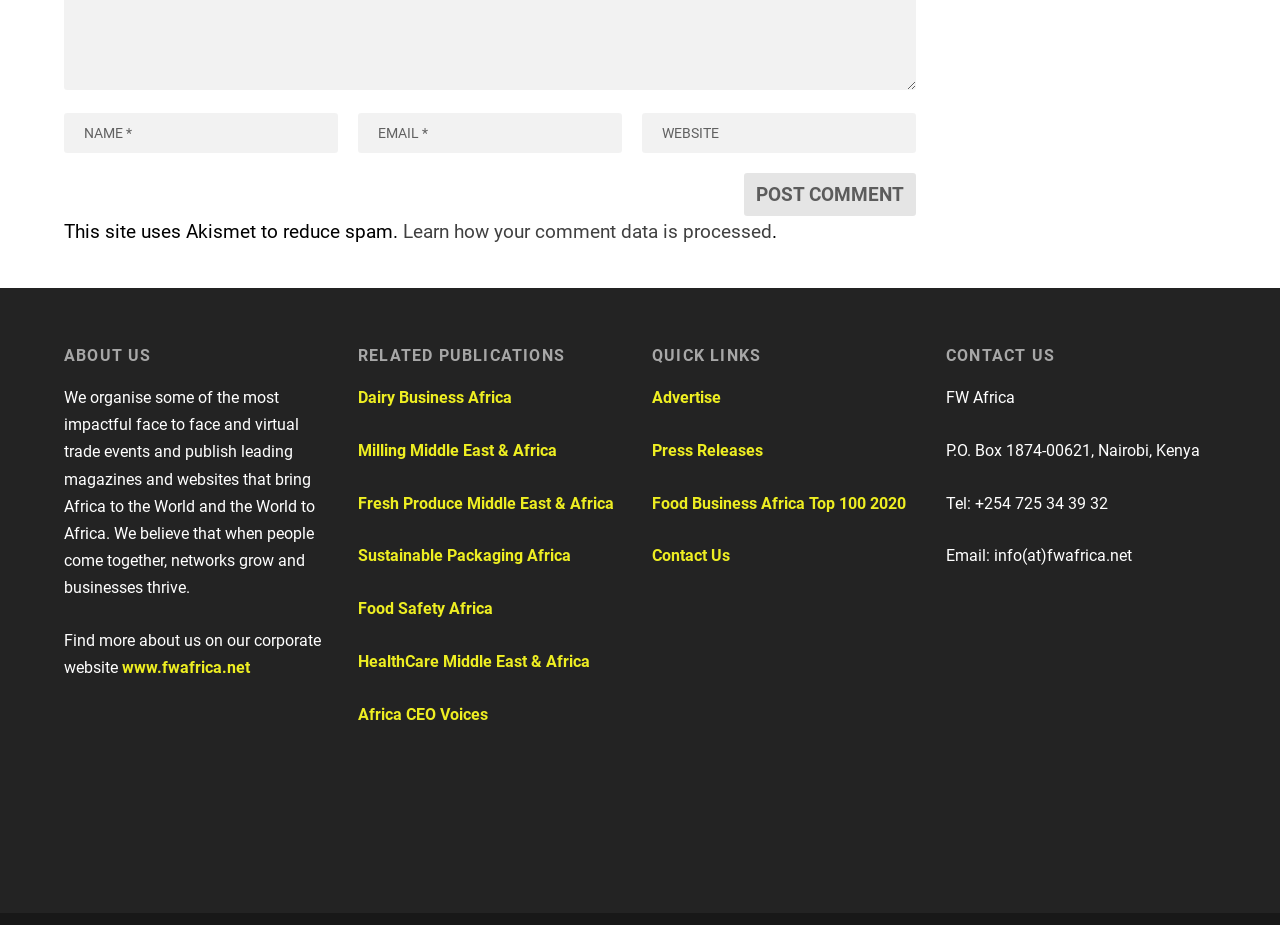Bounding box coordinates should be provided in the format (top-left x, top-left y, bottom-right x, bottom-right y) with all values between 0 and 1. Identify the bounding box for this UI element: Privacy & Cookies Policy

[0.497, 0.978, 0.618, 0.995]